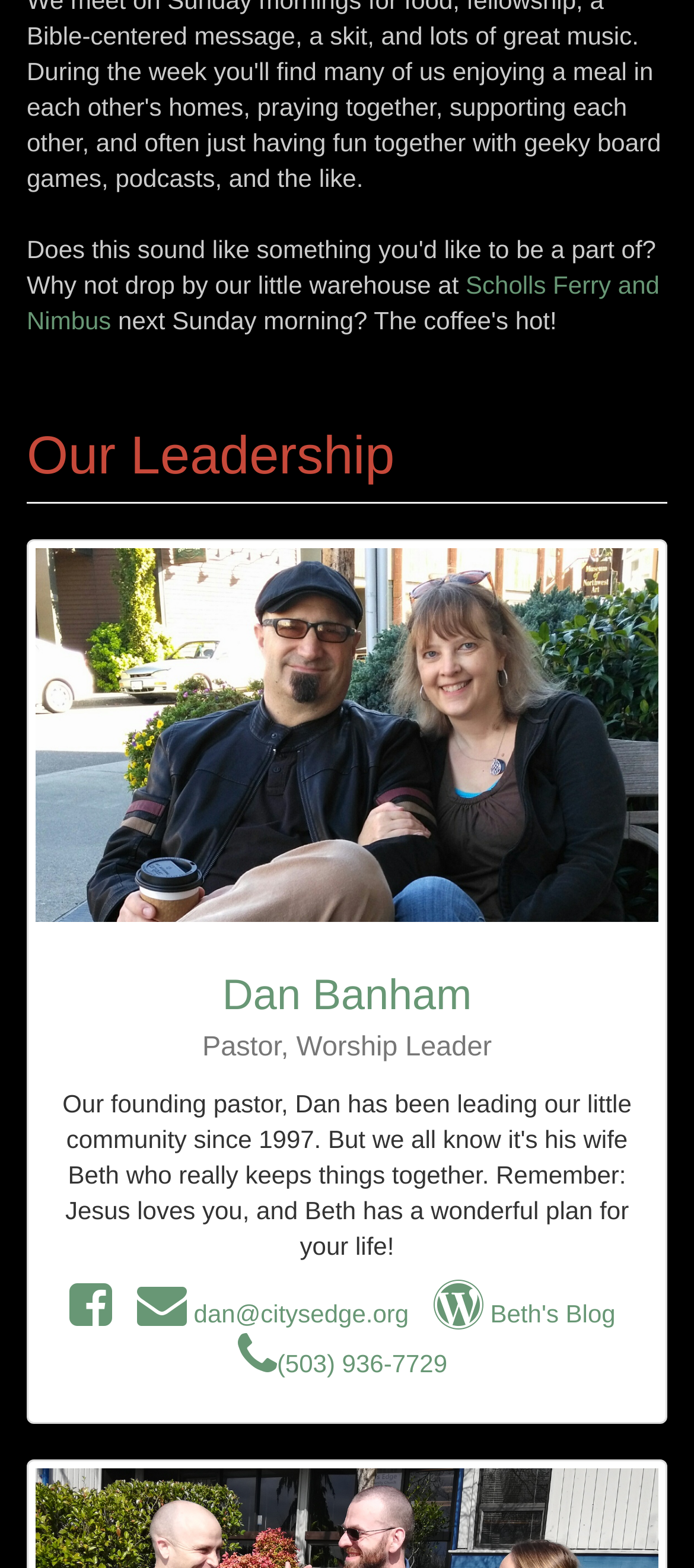What is the name of the blog?
Provide a detailed answer to the question using information from the image.

I found the answer by looking at the link element that says ' Beth's Blog', which suggests that the blog is called Beth's Blog.